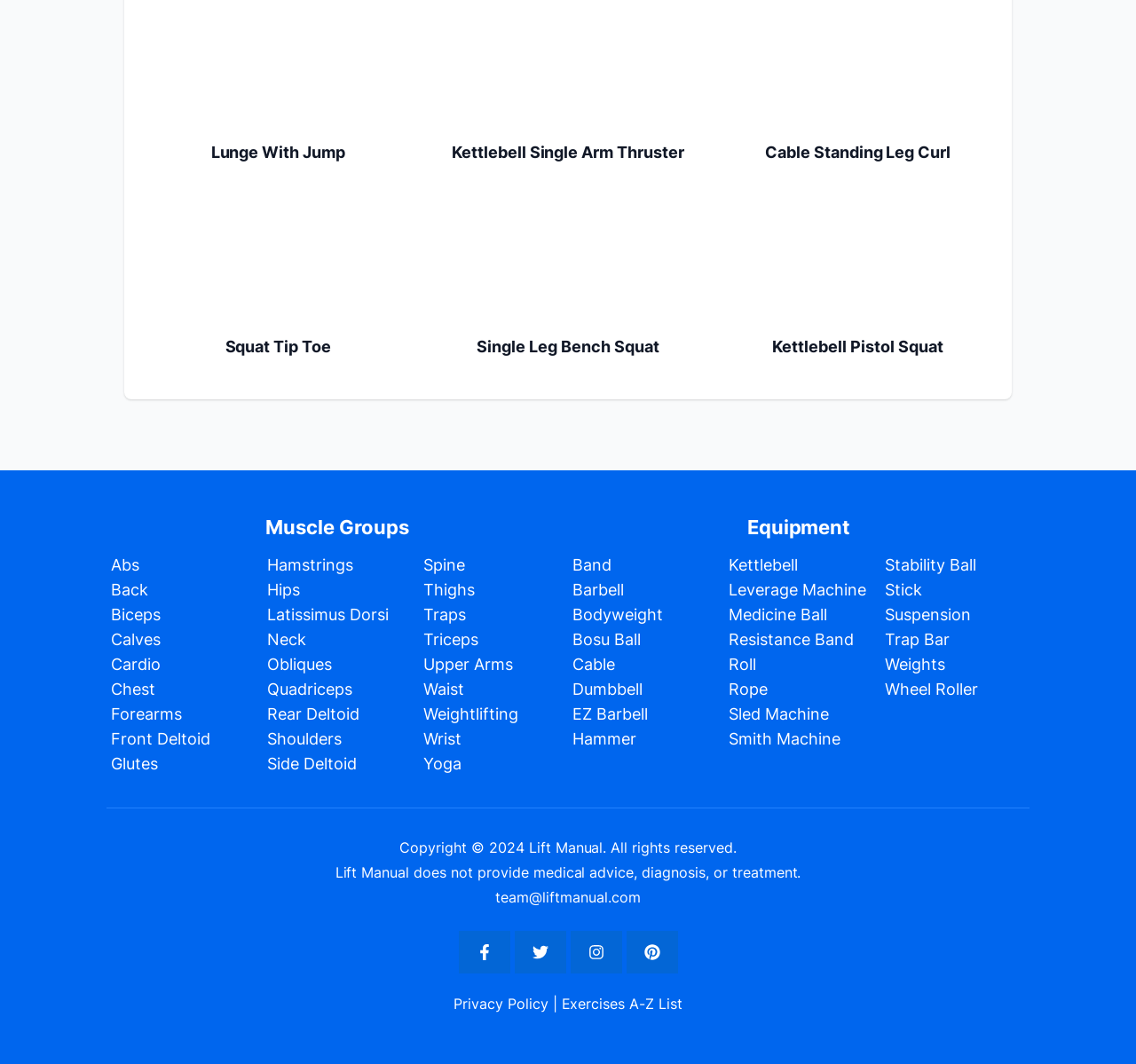Please locate the bounding box coordinates of the element's region that needs to be clicked to follow the instruction: "Choose Kettlebell". The bounding box coordinates should be provided as four float numbers between 0 and 1, i.e., [left, top, right, bottom].

[0.641, 0.522, 0.702, 0.539]